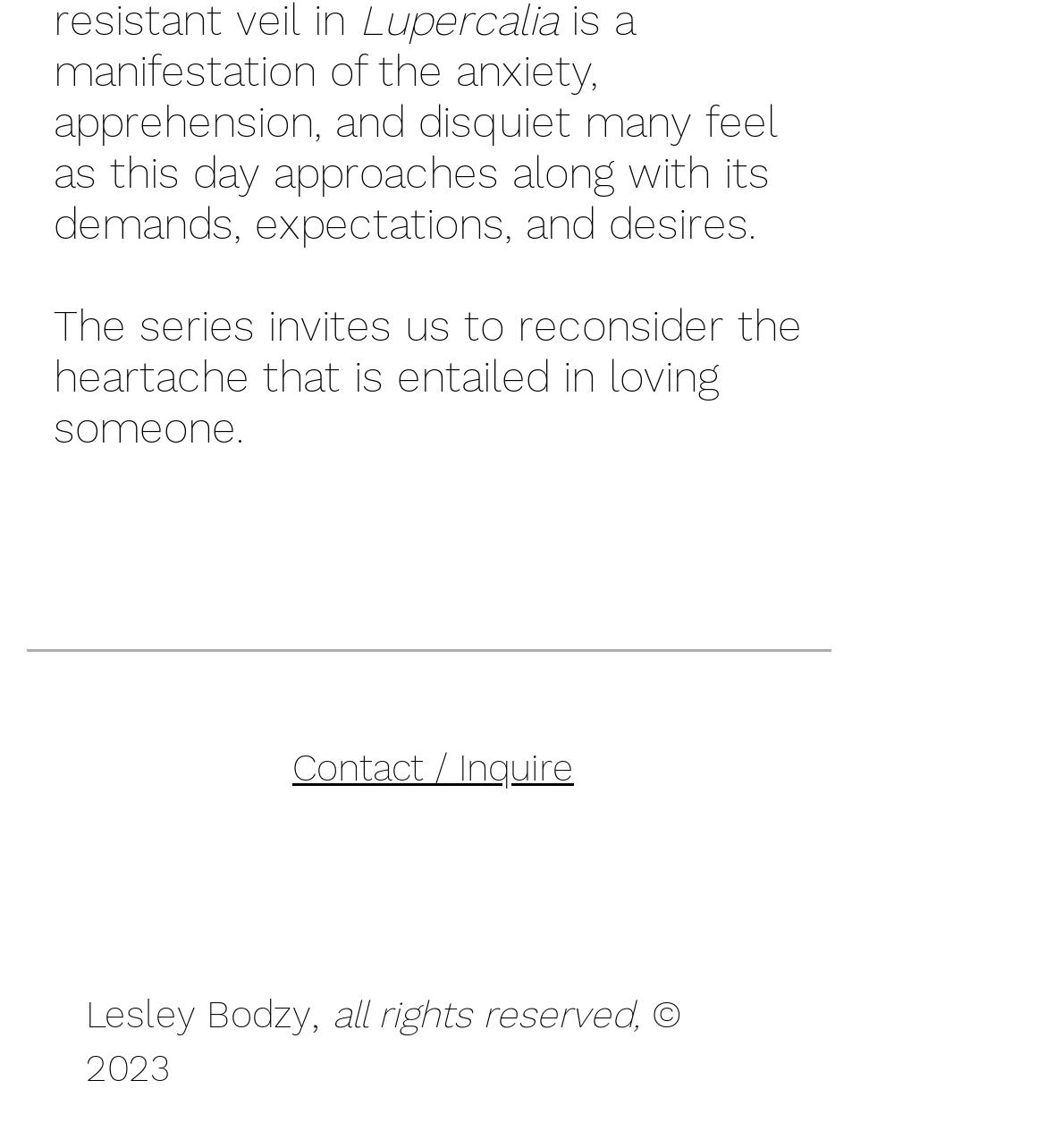What is the theme of the series?
From the screenshot, provide a brief answer in one word or phrase.

Loving someone